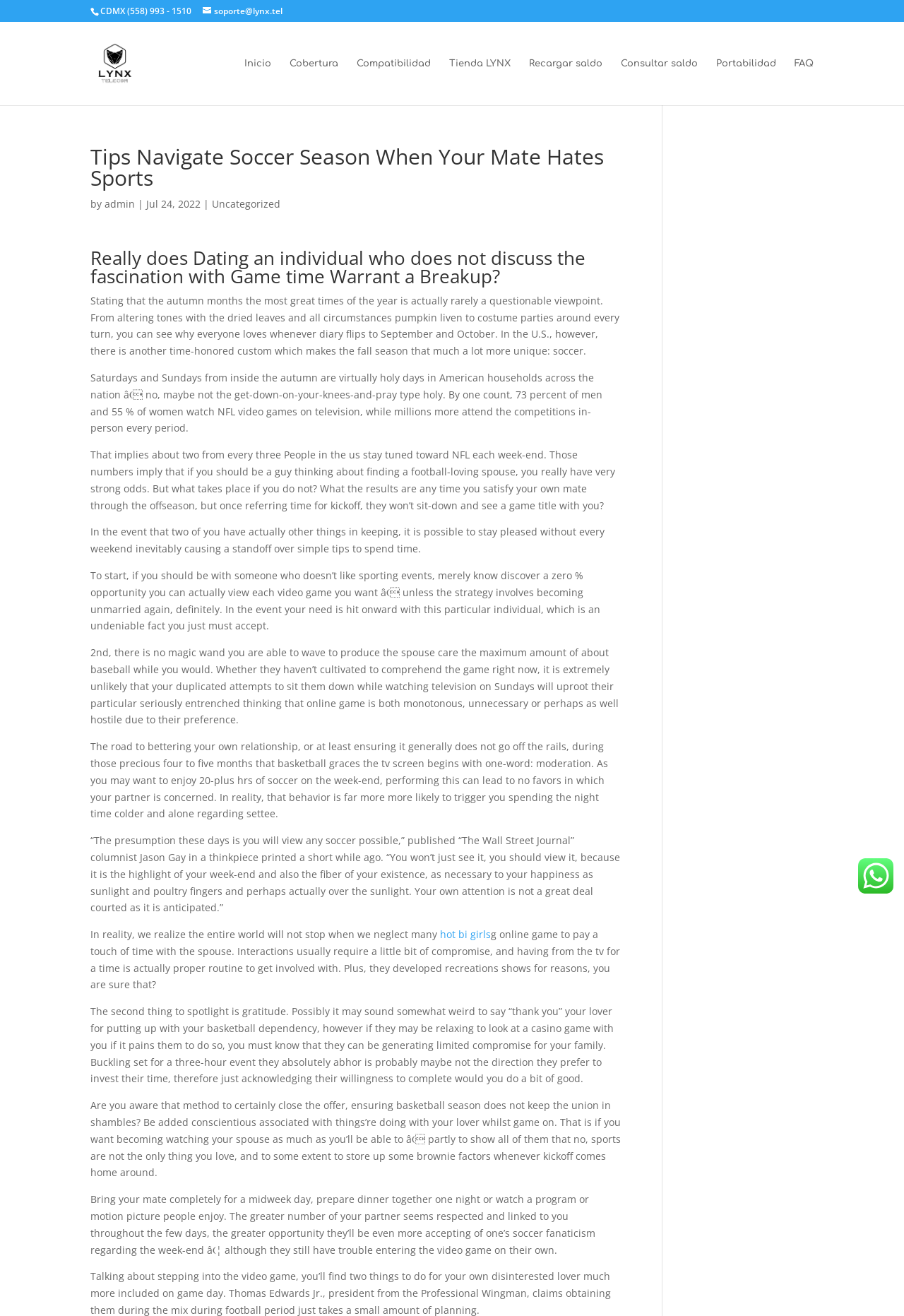Pinpoint the bounding box coordinates of the area that must be clicked to complete this instruction: "Click on the 'hot bi girls' link".

[0.487, 0.705, 0.543, 0.715]